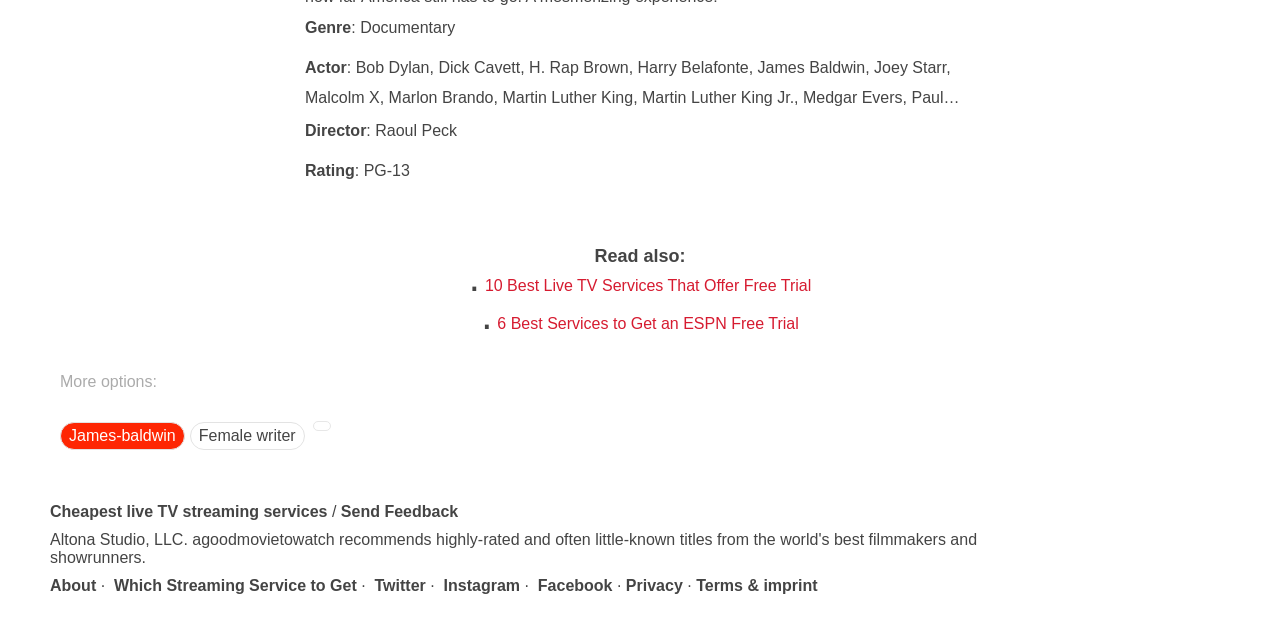Provide a one-word or short-phrase answer to the question:
What is the link below the 'More options:' heading?

Female writer